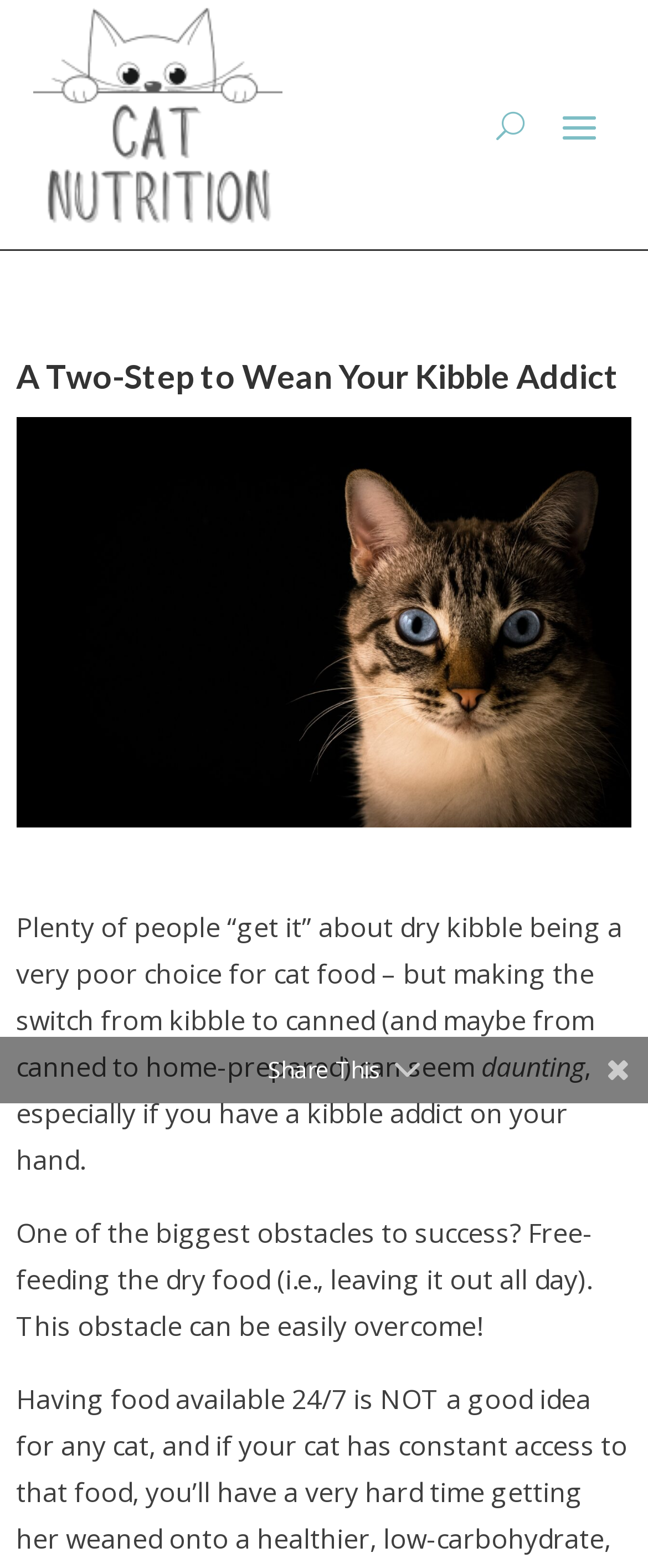Please provide a comprehensive answer to the question based on the screenshot: Is there a call to action on the webpage?

There is a call to action on the webpage, specifically the 'Share This' button, which suggests that the reader should share the content with others. This implies that the webpage is not just providing information, but also encouraging the reader to take action and engage with the content.